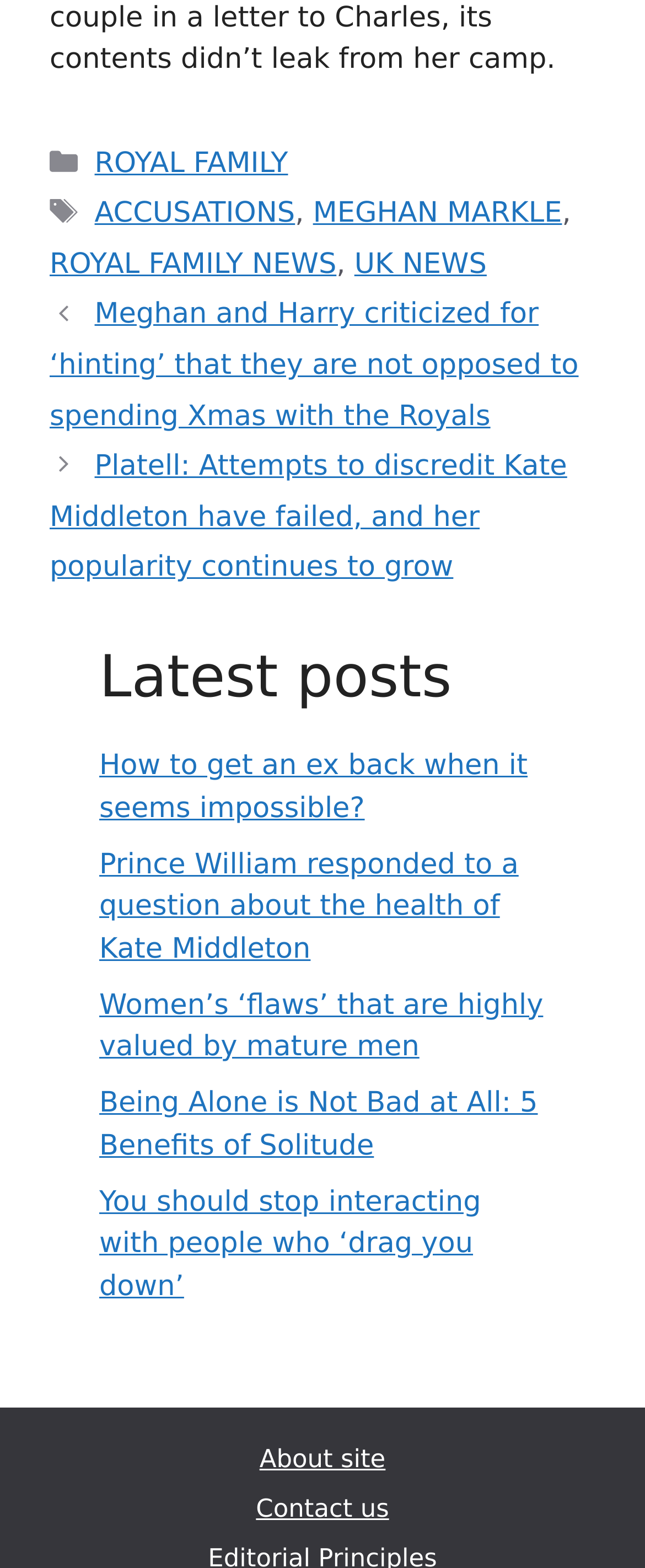Pinpoint the bounding box coordinates of the clickable area necessary to execute the following instruction: "Read the article 'Meghan and Harry criticized for ‘hinting’ that they are not opposed to spending Xmas with the Royals'". The coordinates should be given as four float numbers between 0 and 1, namely [left, top, right, bottom].

[0.077, 0.19, 0.897, 0.276]